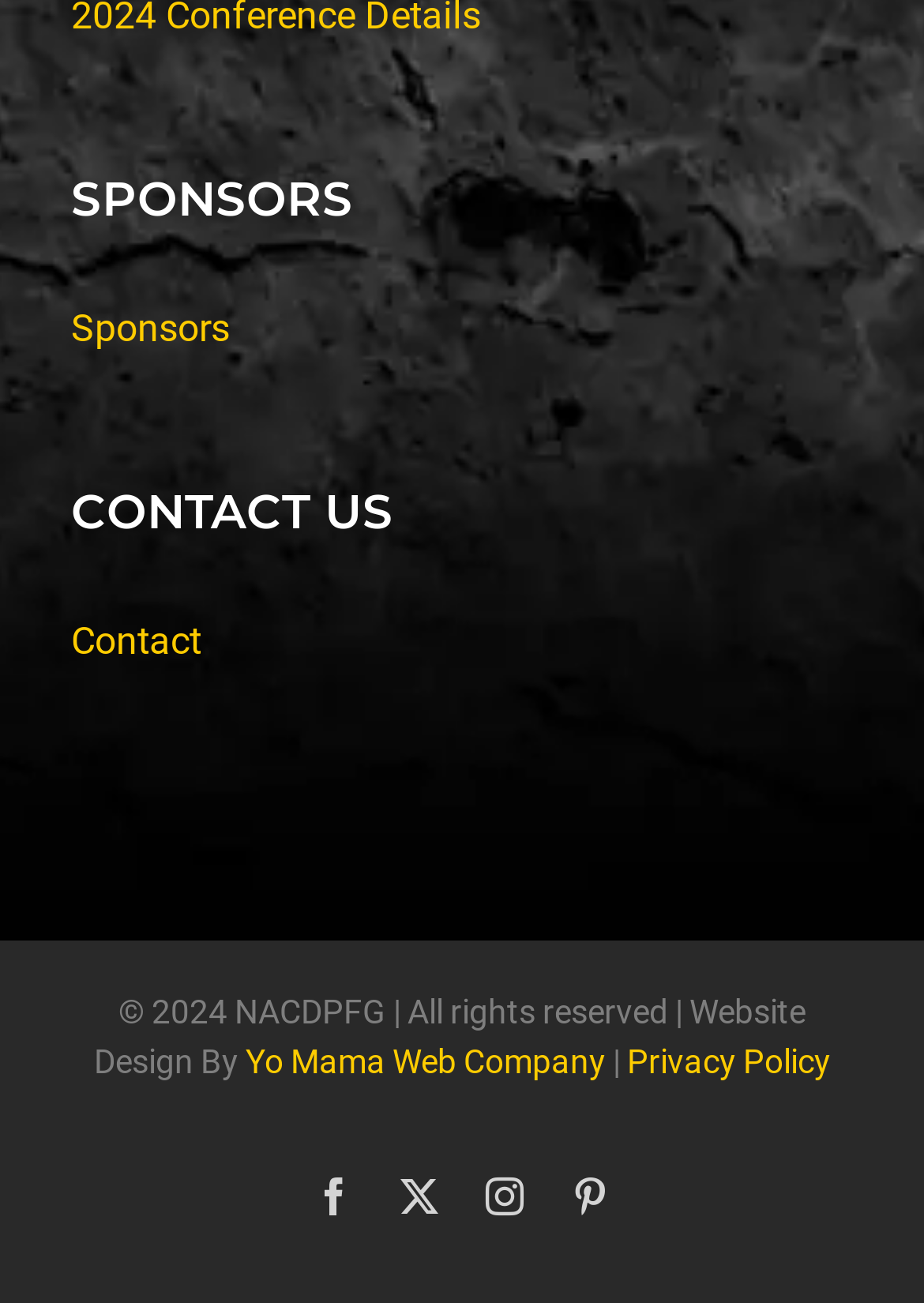Please answer the following question using a single word or phrase: What is the name of the company that designed the website?

Yo Mama Web Company